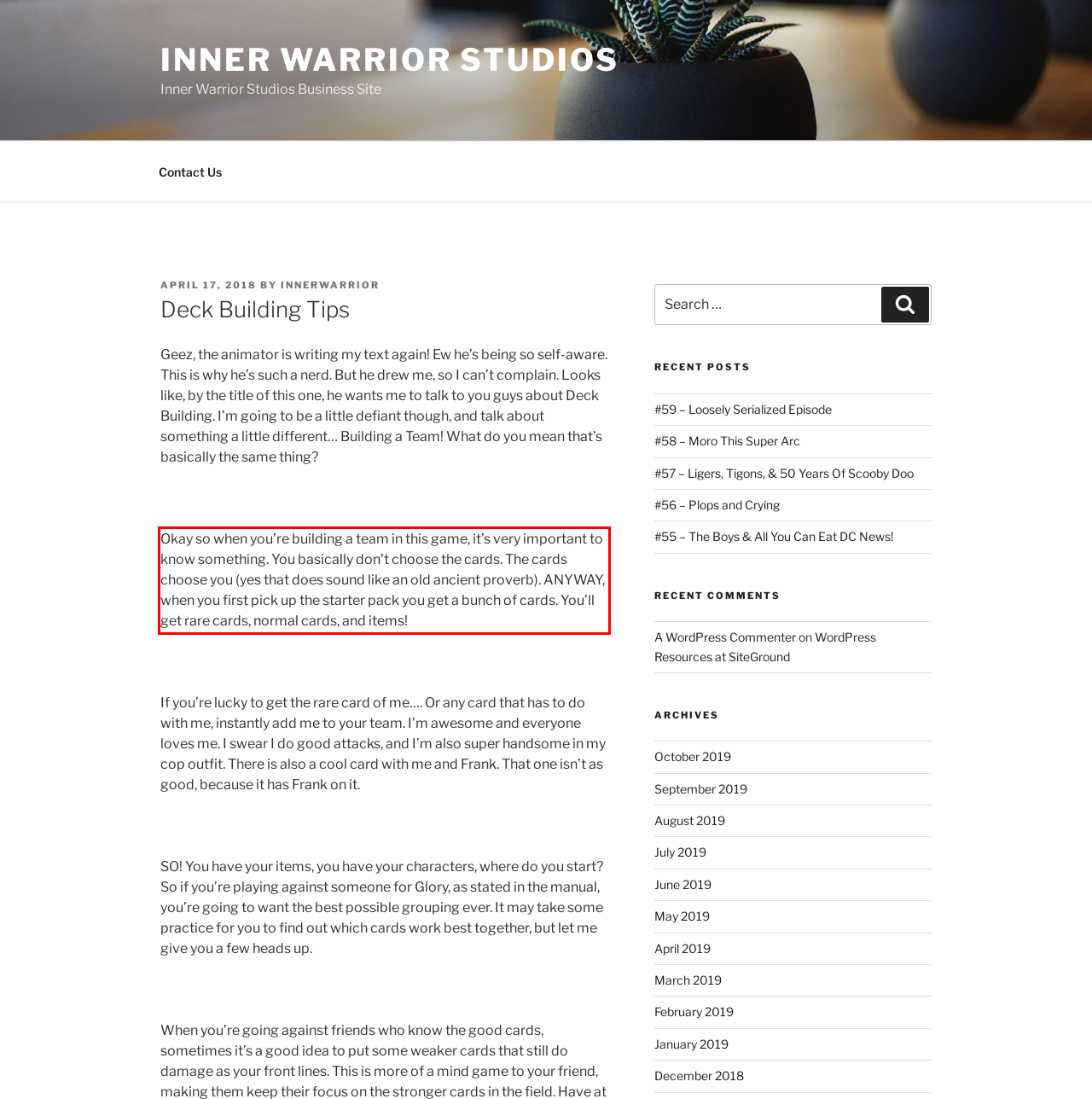Given the screenshot of a webpage, identify the red rectangle bounding box and recognize the text content inside it, generating the extracted text.

Okay so when you’re building a team in this game, it’s very important to know something. You basically don’t choose the cards. The cards choose you (yes that does sound like an old ancient proverb). ANYWAY, when you first pick up the starter pack you get a bunch of cards. You’ll get rare cards, normal cards, and items!